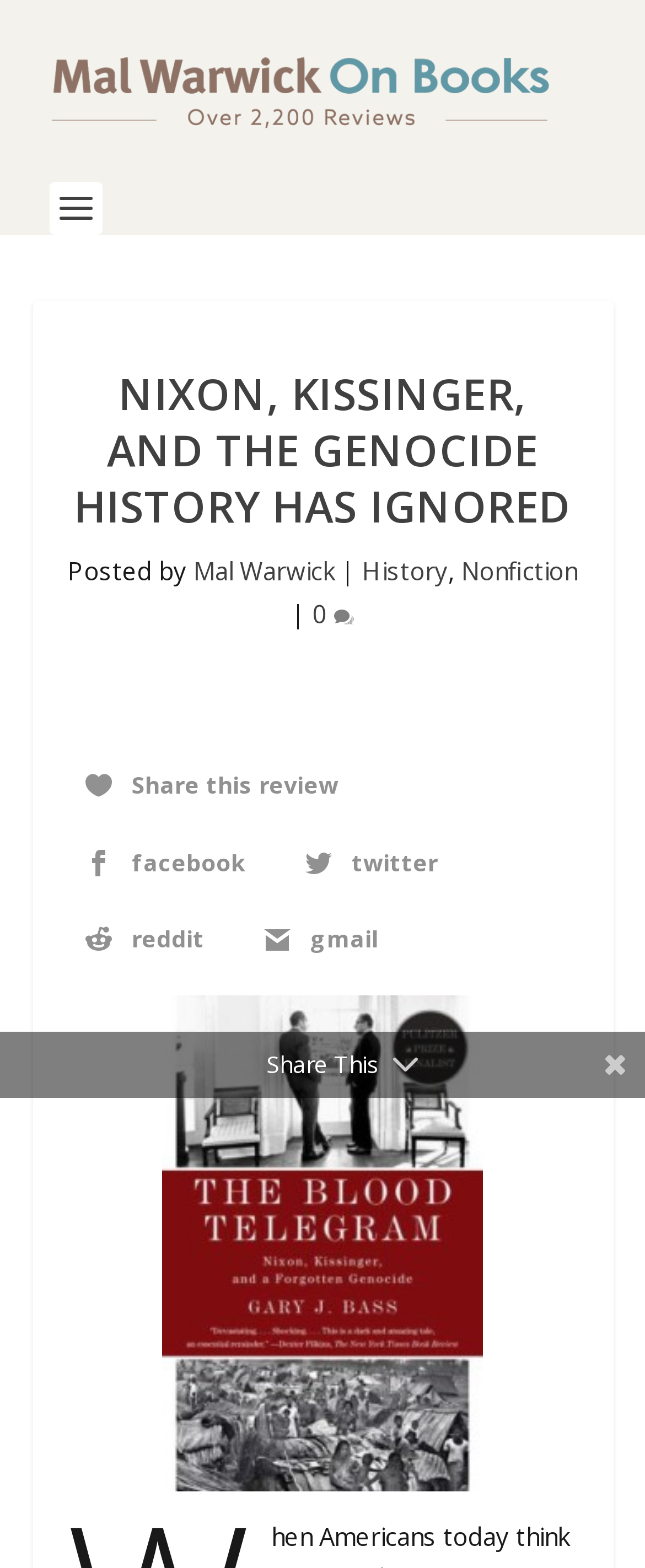Please provide the bounding box coordinate of the region that matches the element description: alt="Mal Warwick On Books". Coordinates should be in the format (top-left x, top-left y, bottom-right x, bottom-right y) and all values should be between 0 and 1.

[0.077, 0.032, 0.857, 0.084]